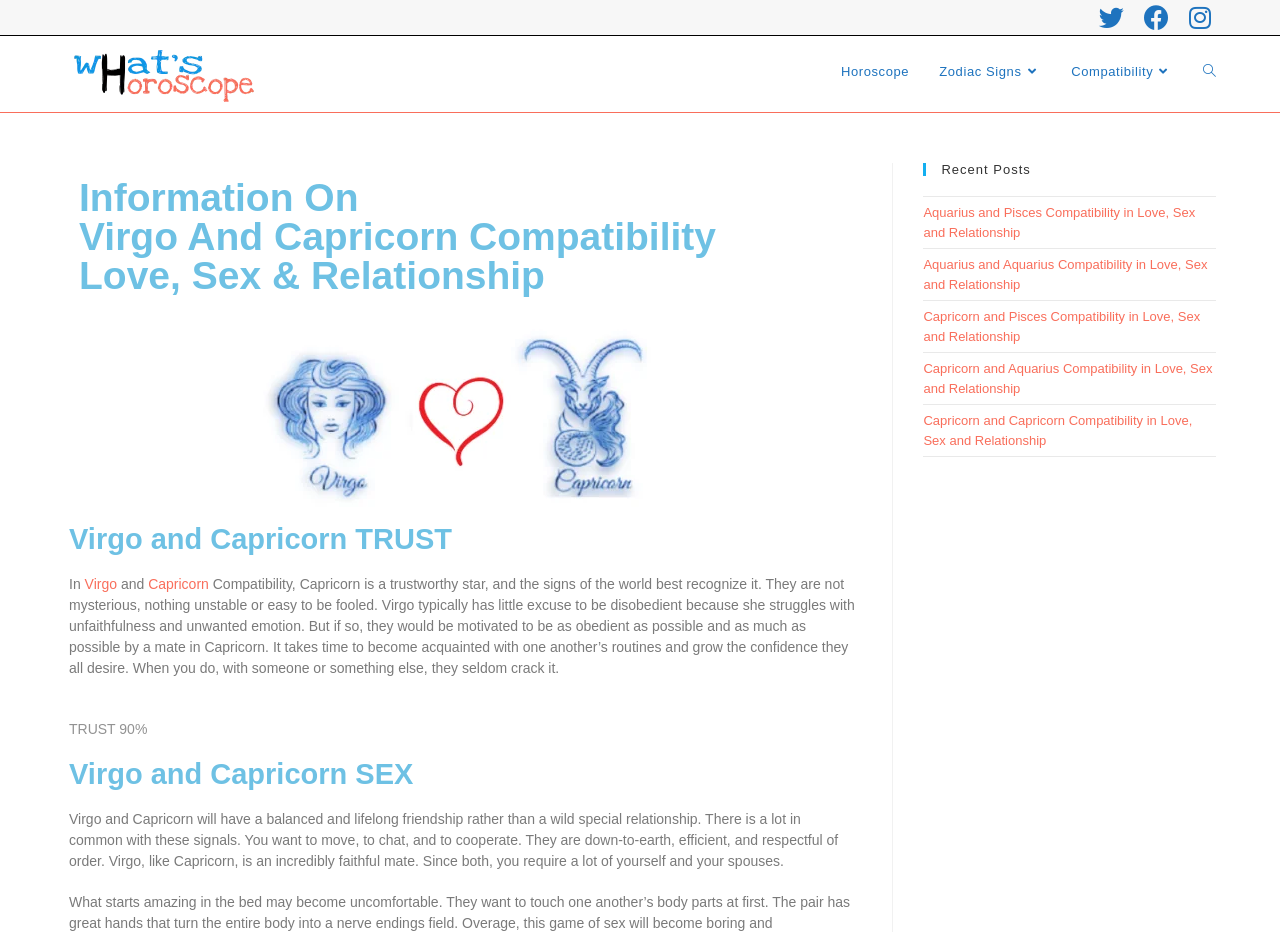Utilize the information from the image to answer the question in detail:
What is the trust level of Virgo and Capricorn?

The webpage displays a progress bar with the label 'TRUST' and a value of 90%. This indicates that the trust level of Virgo and Capricorn is 90%.